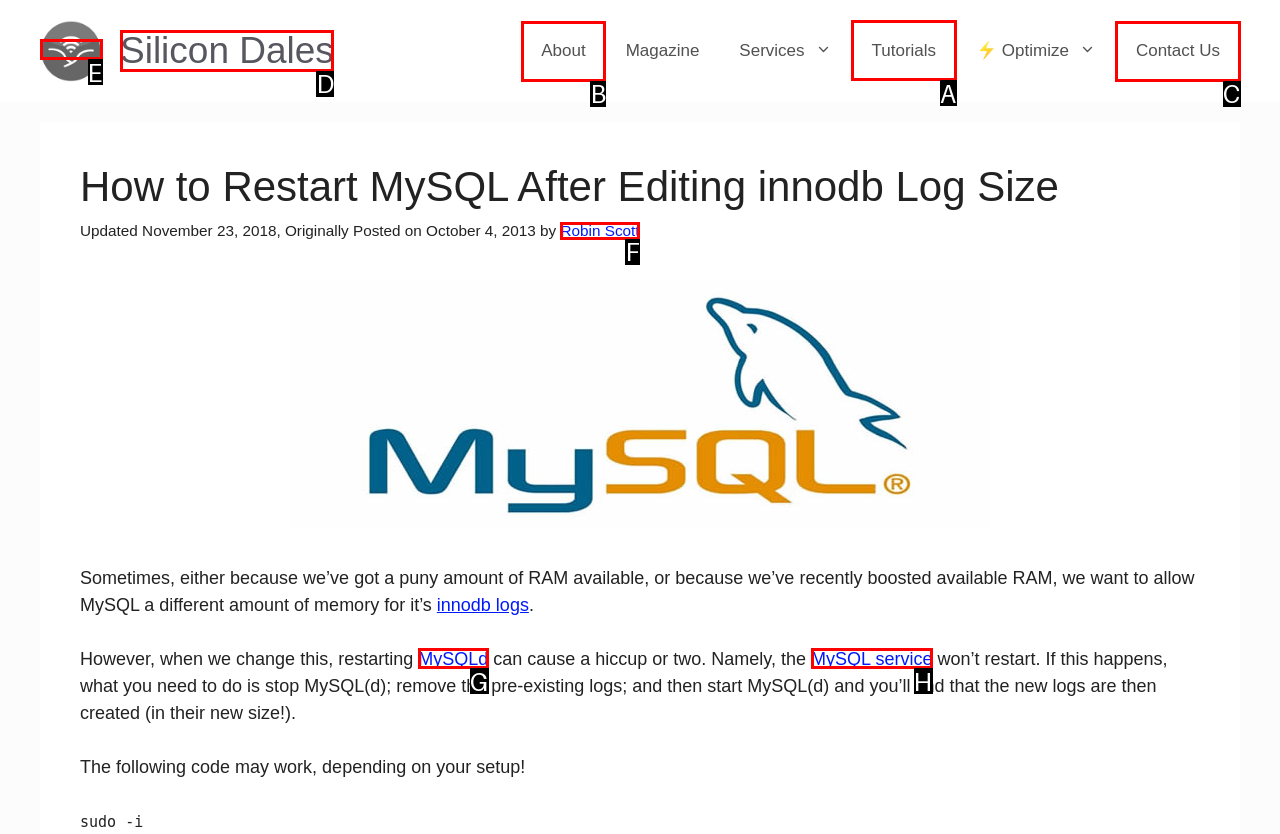For the instruction: Click the 'Tutorials' link, which HTML element should be clicked?
Respond with the letter of the appropriate option from the choices given.

A